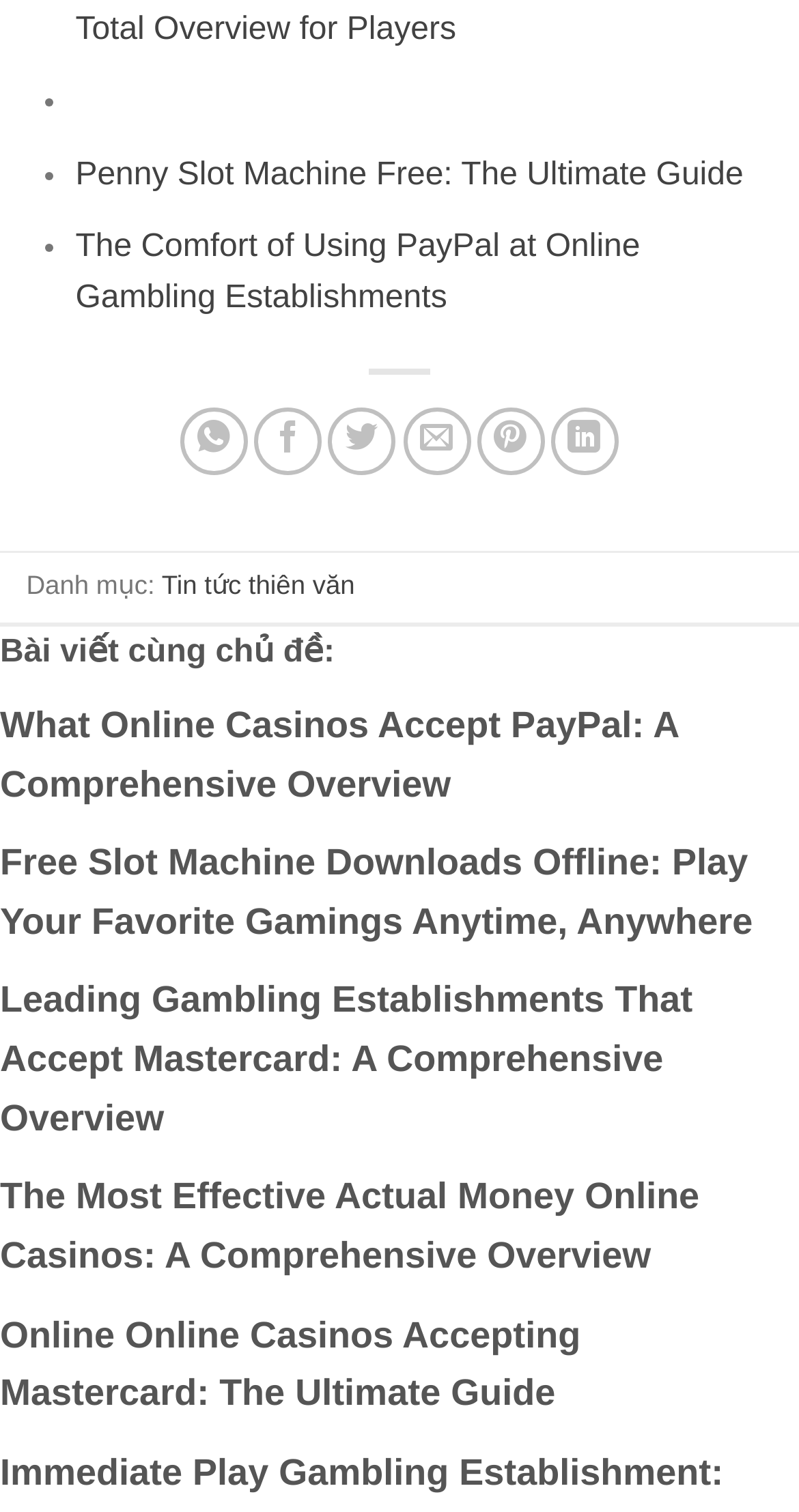Please mark the clickable region by giving the bounding box coordinates needed to complete this instruction: "Visit the page about The Comfort of Using PayPal at Online Gambling Establishments".

[0.094, 0.151, 0.801, 0.209]